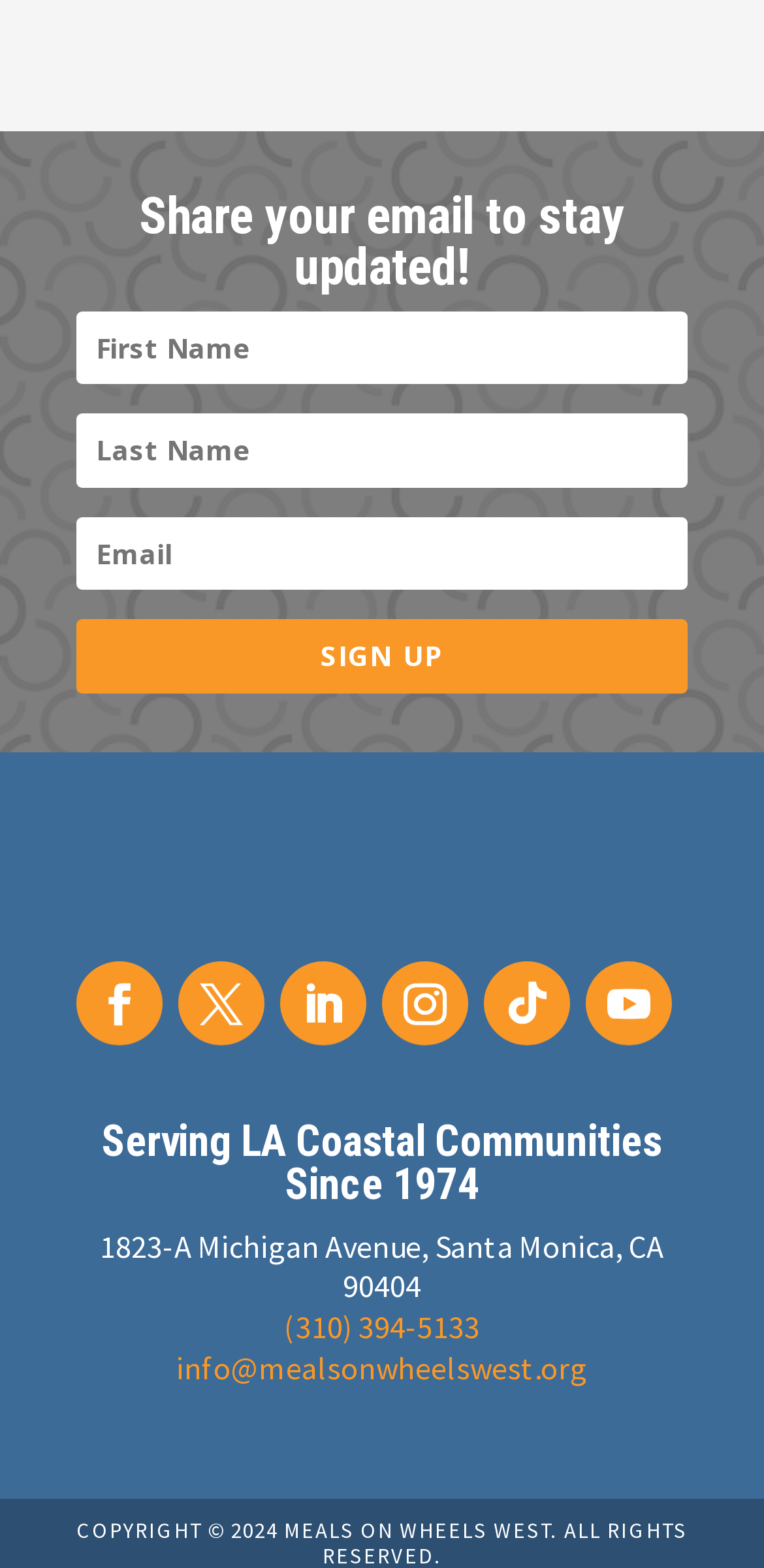Specify the bounding box coordinates of the area that needs to be clicked to achieve the following instruction: "Call the phone number".

[0.372, 0.834, 0.628, 0.859]